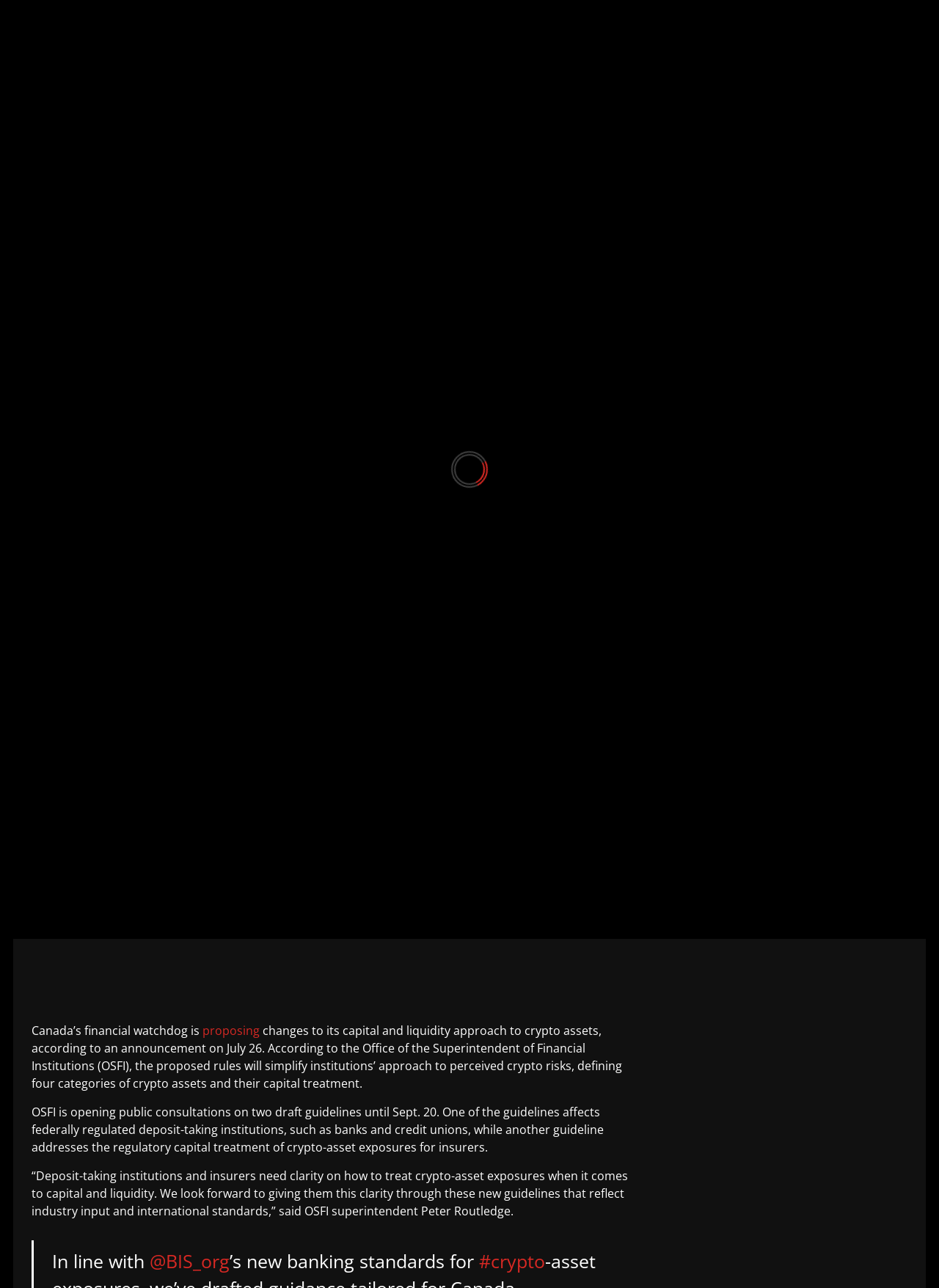What is the name of the financial watchdog? Look at the image and give a one-word or short phrase answer.

OSFI